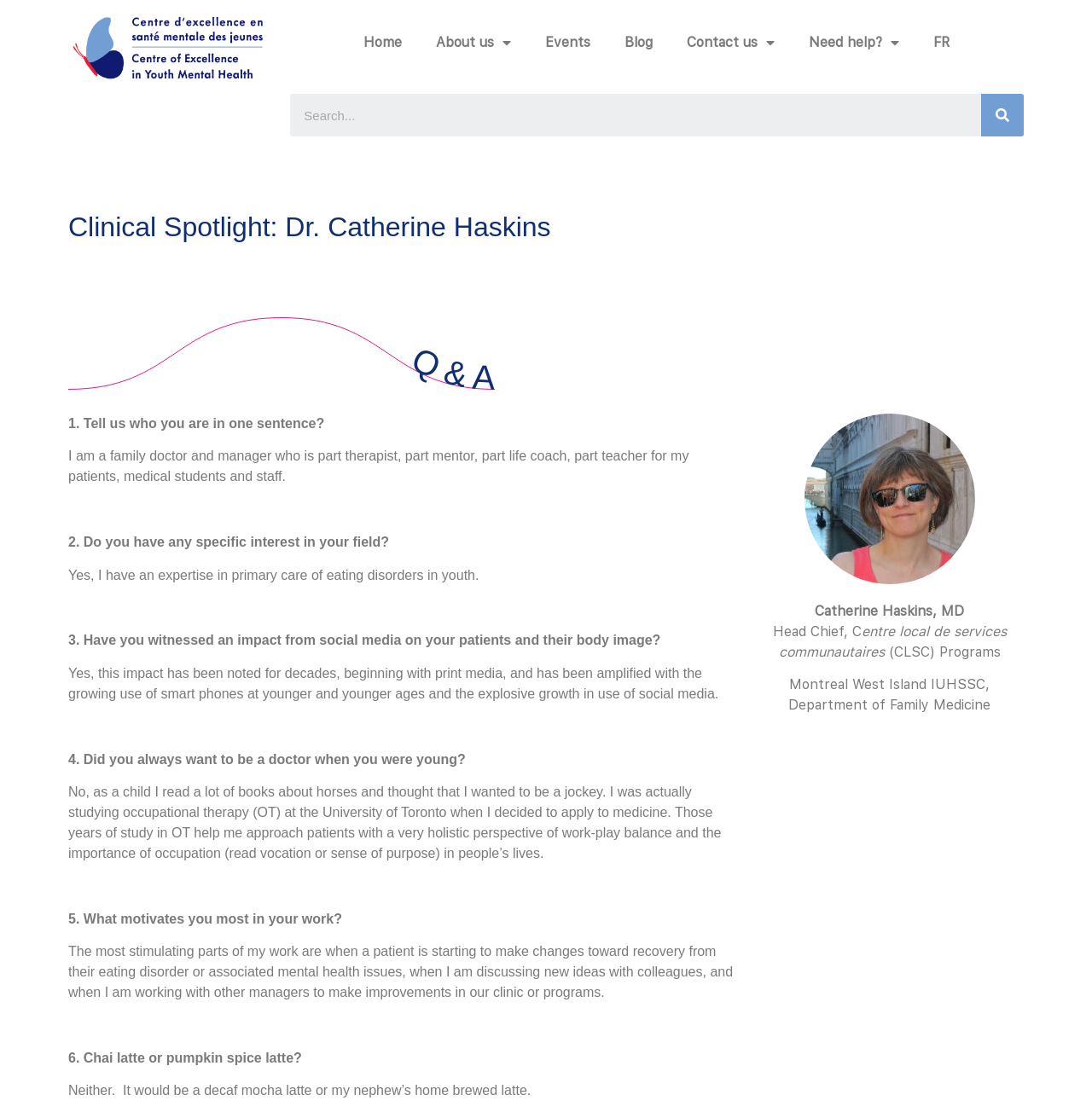Specify the bounding box coordinates of the area to click in order to execute this command: 'Click the 'About us' dropdown menu'. The coordinates should consist of four float numbers ranging from 0 to 1, and should be formatted as [left, top, right, bottom].

[0.384, 0.008, 0.484, 0.069]